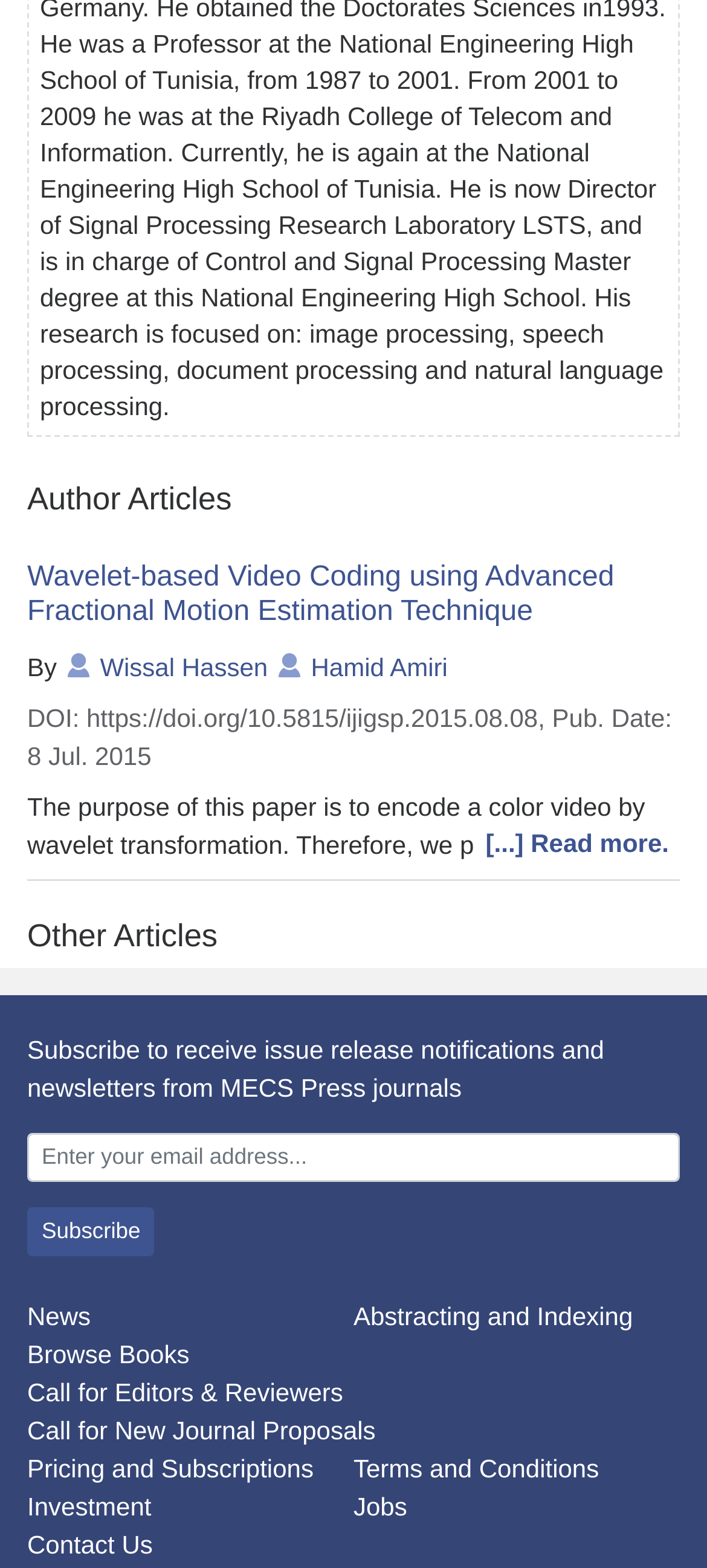Determine the bounding box coordinates for the area you should click to complete the following instruction: "View article by Wissal Hassen".

[0.141, 0.416, 0.379, 0.434]